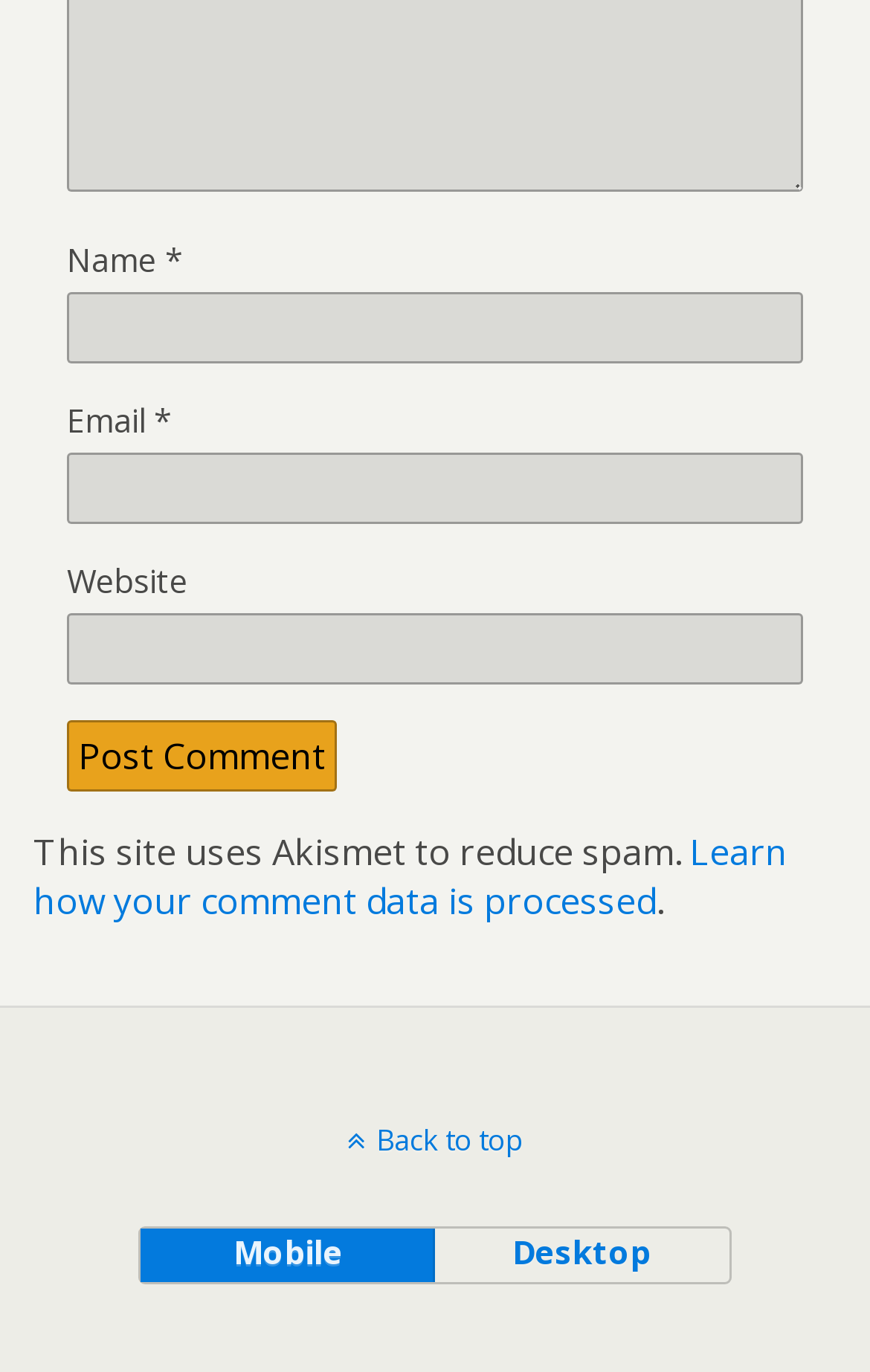Identify the bounding box coordinates of the element that should be clicked to fulfill this task: "Go back to top". The coordinates should be provided as four float numbers between 0 and 1, i.e., [left, top, right, bottom].

[0.0, 0.816, 1.0, 0.845]